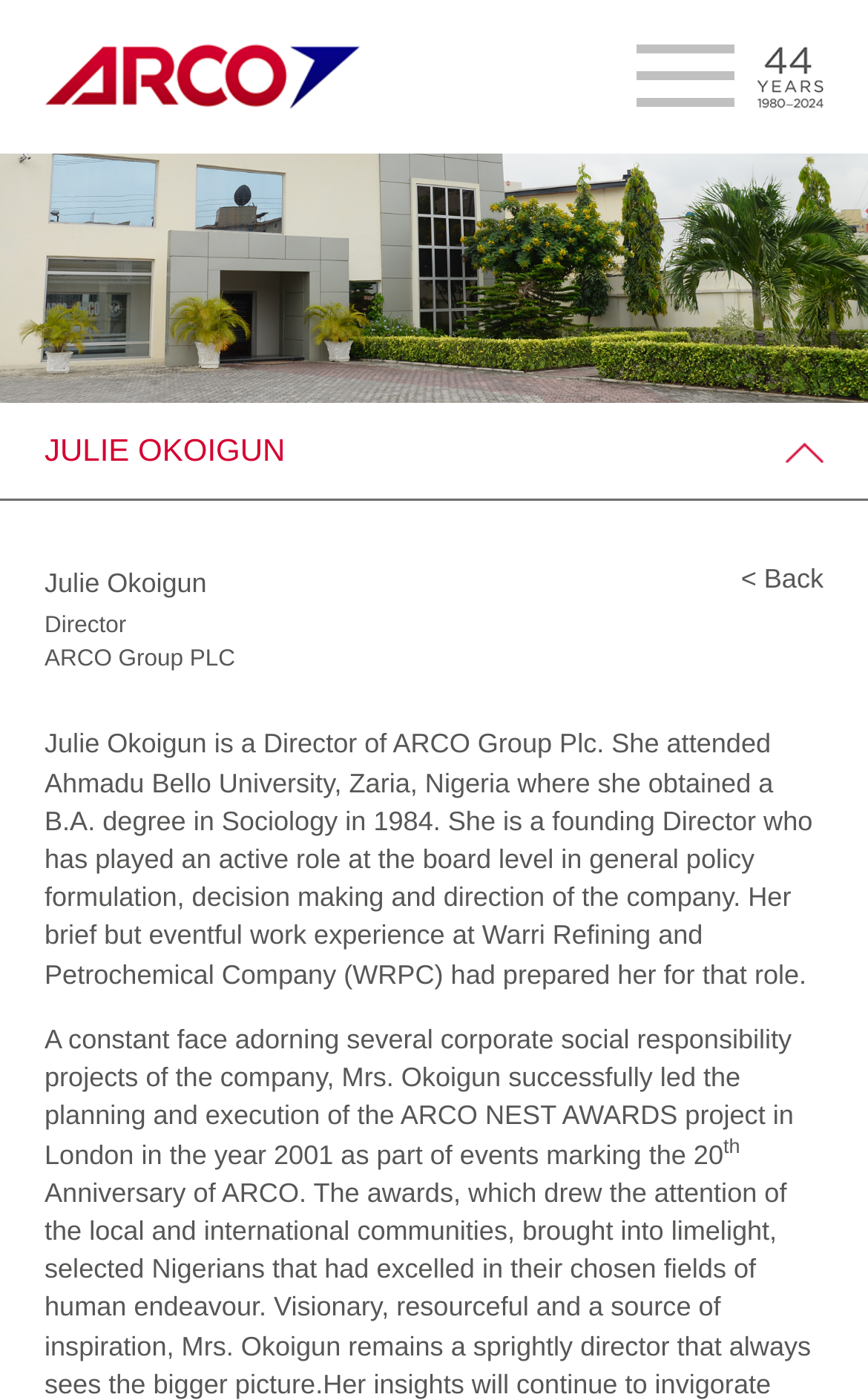What is Julie Okoigun's occupation?
Using the image, give a concise answer in the form of a single word or short phrase.

Director